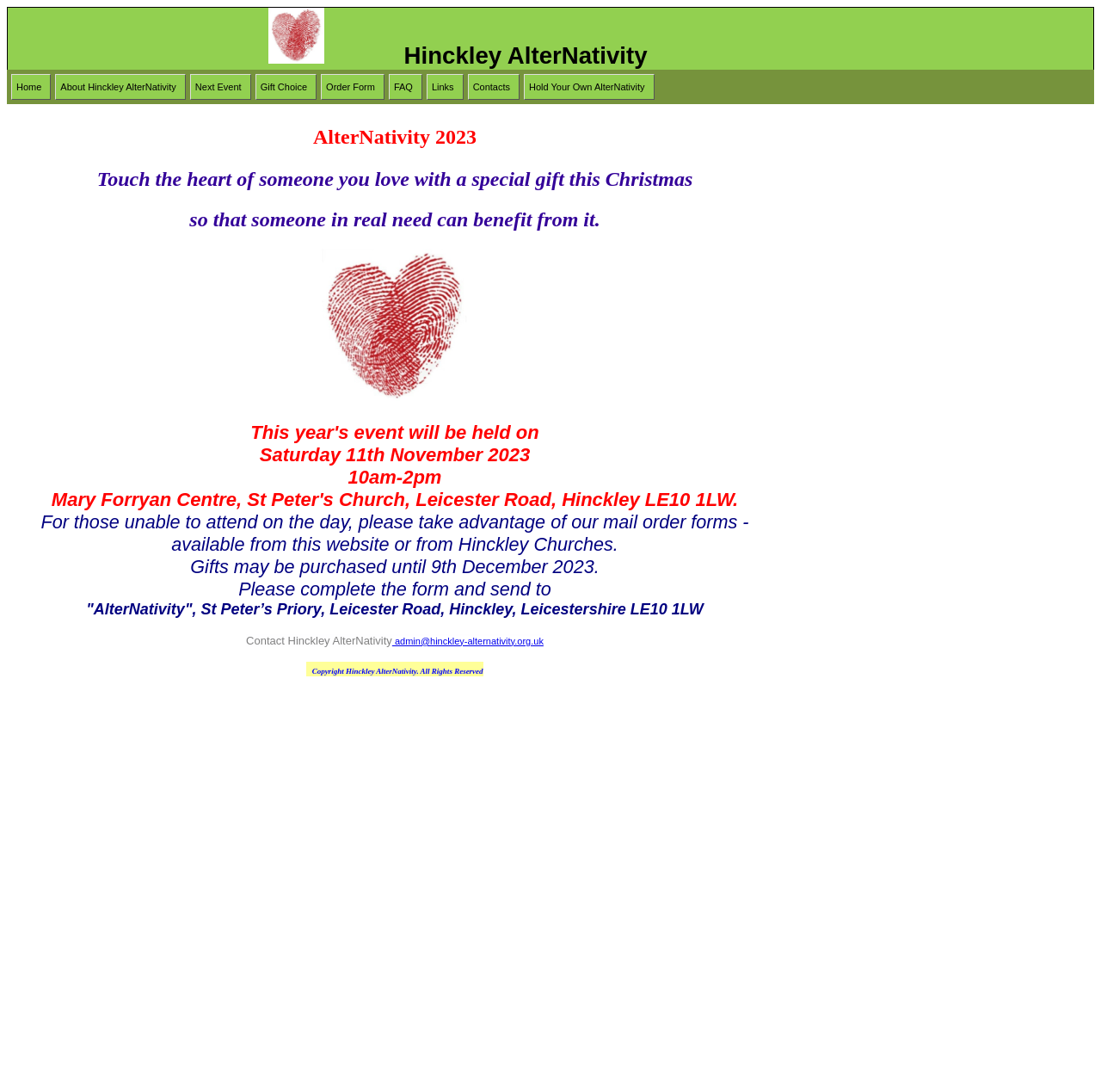What is the time of the event?
Use the information from the image to give a detailed answer to the question.

I found the answer by looking at the StaticText element with the text '10am-2pm' which is located below the date of the event, indicating that it is the time of the event.